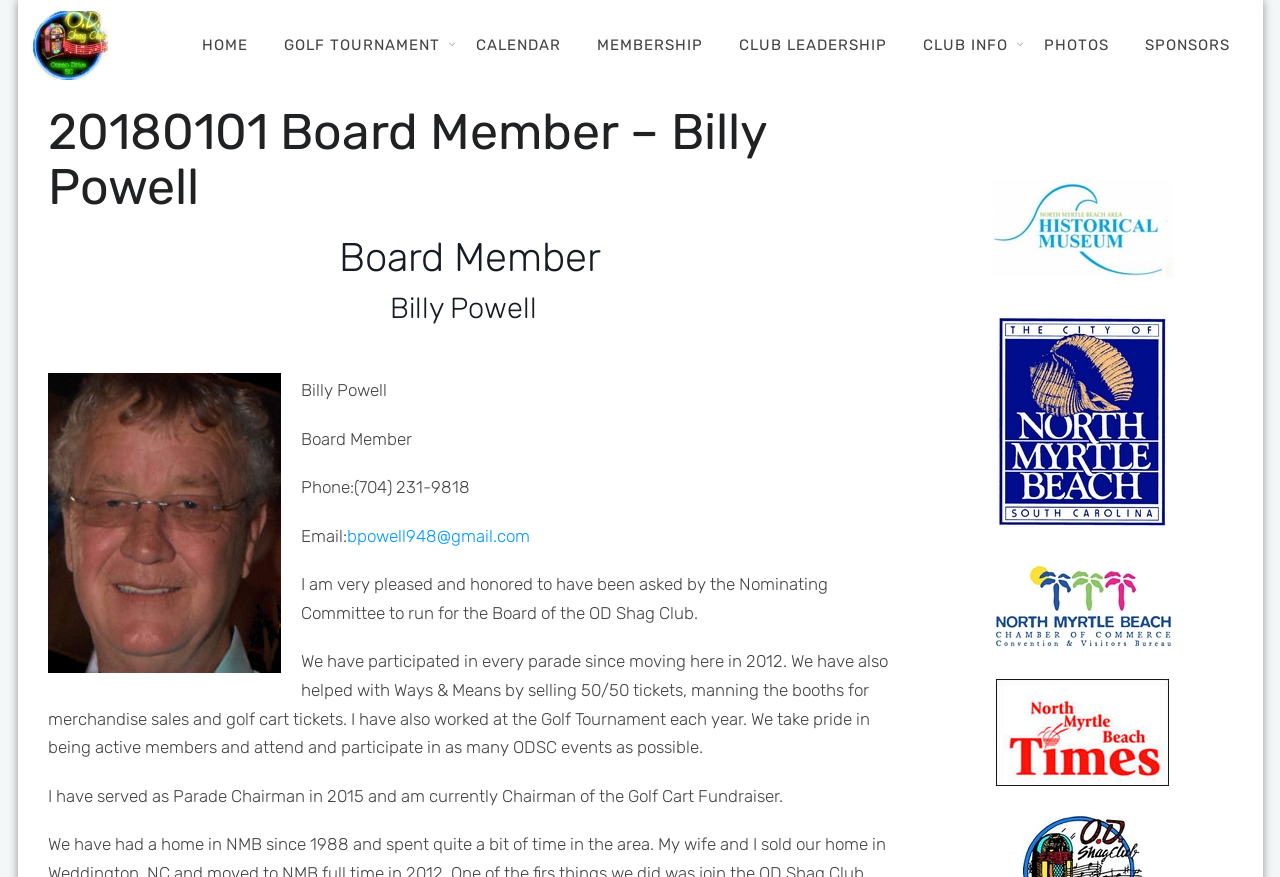Identify the coordinates of the bounding box for the element that must be clicked to accomplish the instruction: "Open the OD Shag Club - North Myrtle Beach, SC Shag Dancing link".

[0.025, 0.012, 0.084, 0.091]